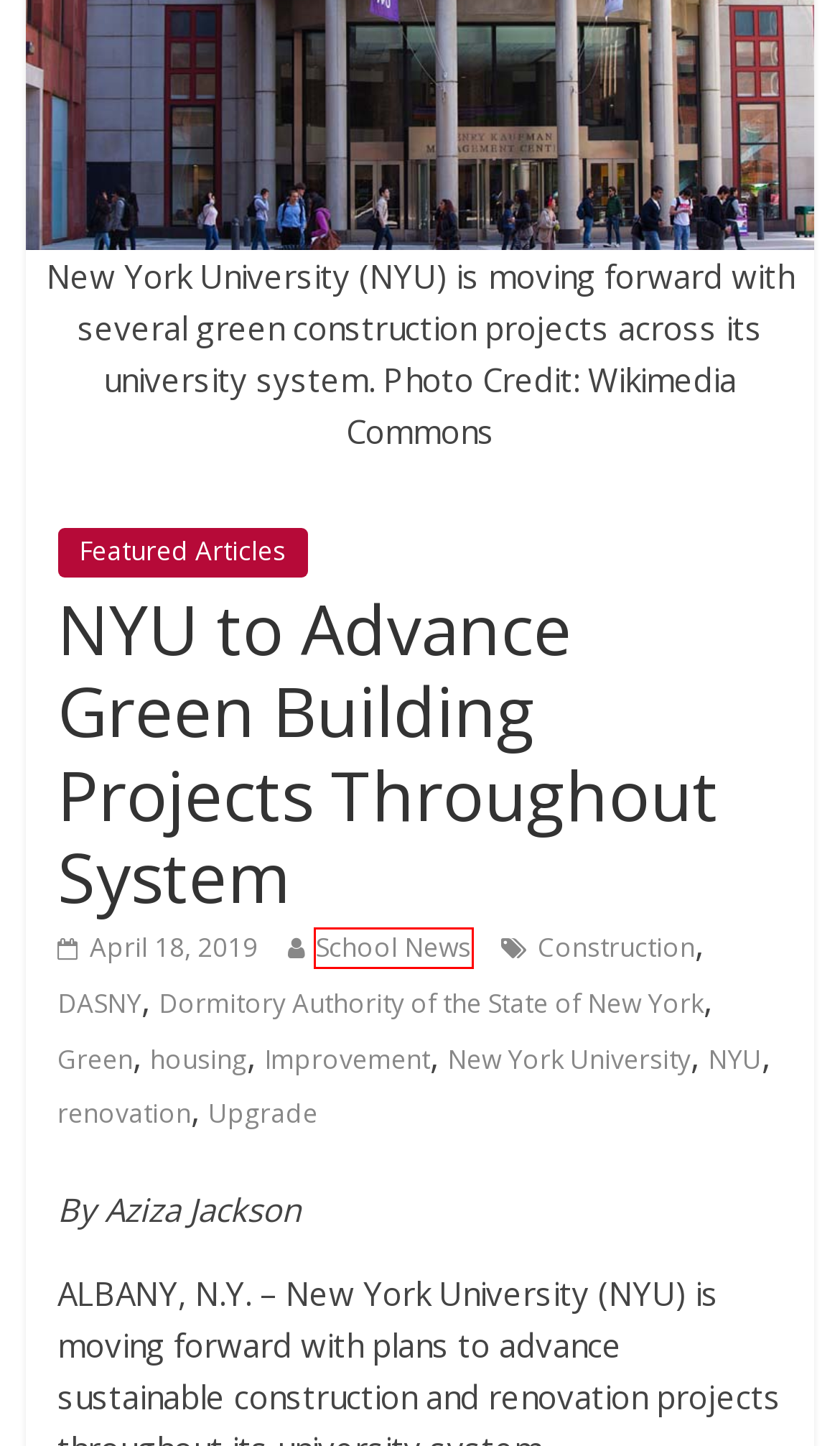Analyze the webpage screenshot with a red bounding box highlighting a UI element. Select the description that best matches the new webpage after clicking the highlighted element. Here are the options:
A. School News, Author at School Construction News
B. DASNY Archives - School Construction News
C. Featured Articles Archives - School Construction News
D. NYU Archives - School Construction News
E. Green Archives - School Construction News
F. Construction Archives - School Construction News
G. renovation Archives - School Construction News
H. housing Archives - School Construction News

A